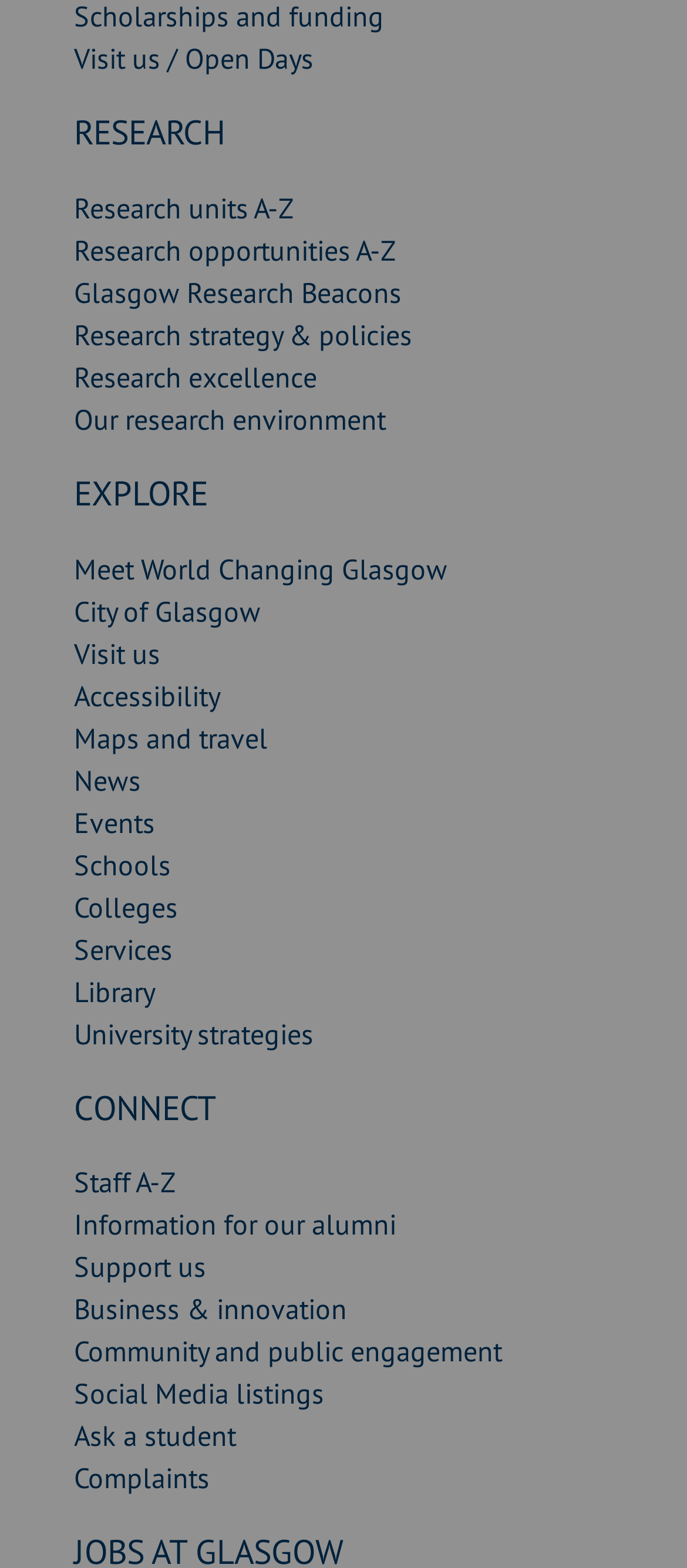Point out the bounding box coordinates of the section to click in order to follow this instruction: "Visit the open days page".

[0.108, 0.026, 0.456, 0.049]